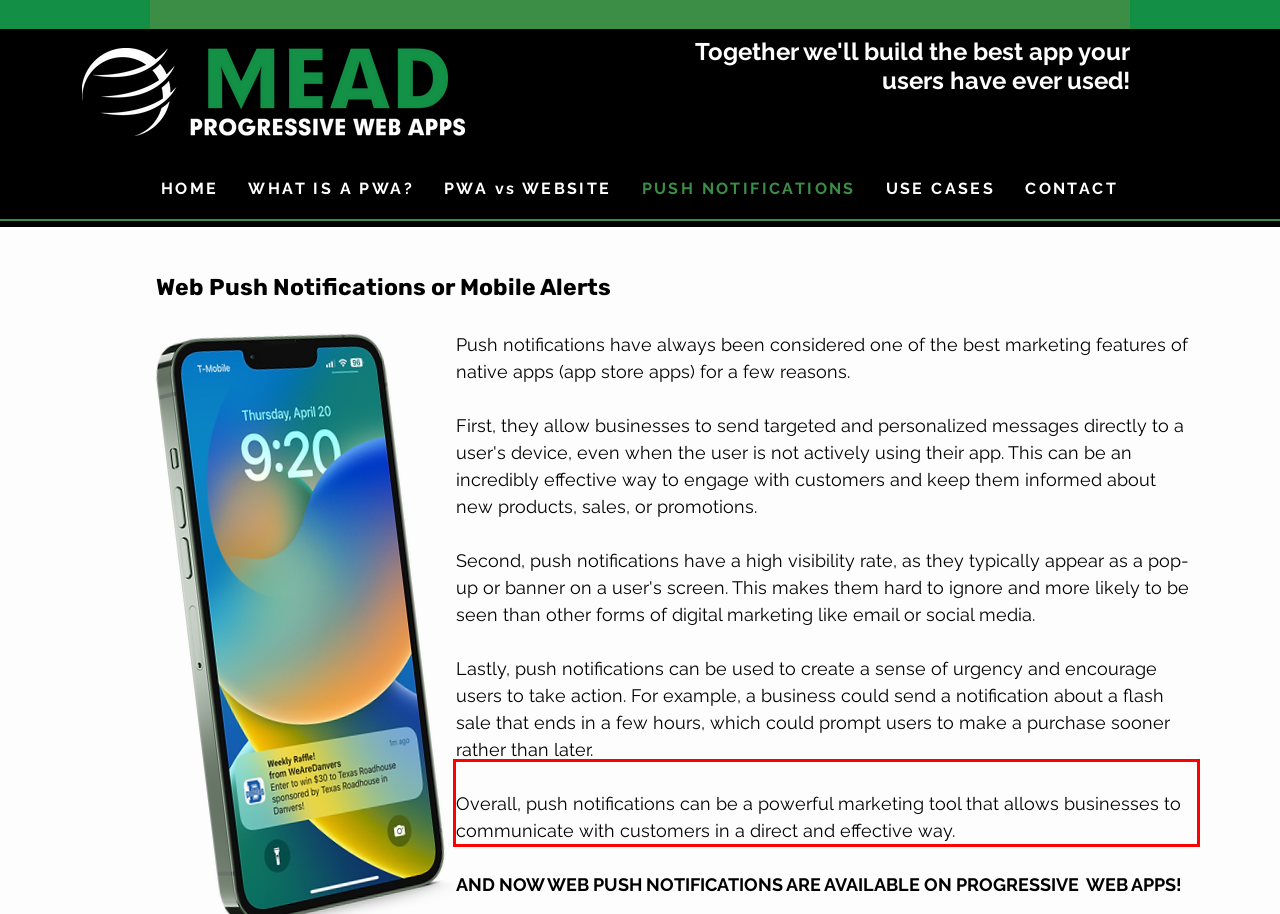Identify the text inside the red bounding box on the provided webpage screenshot by performing OCR.

Overall, push notifications can be a powerful marketing tool that allows businesses to communicate with customers in a direct and effective way.